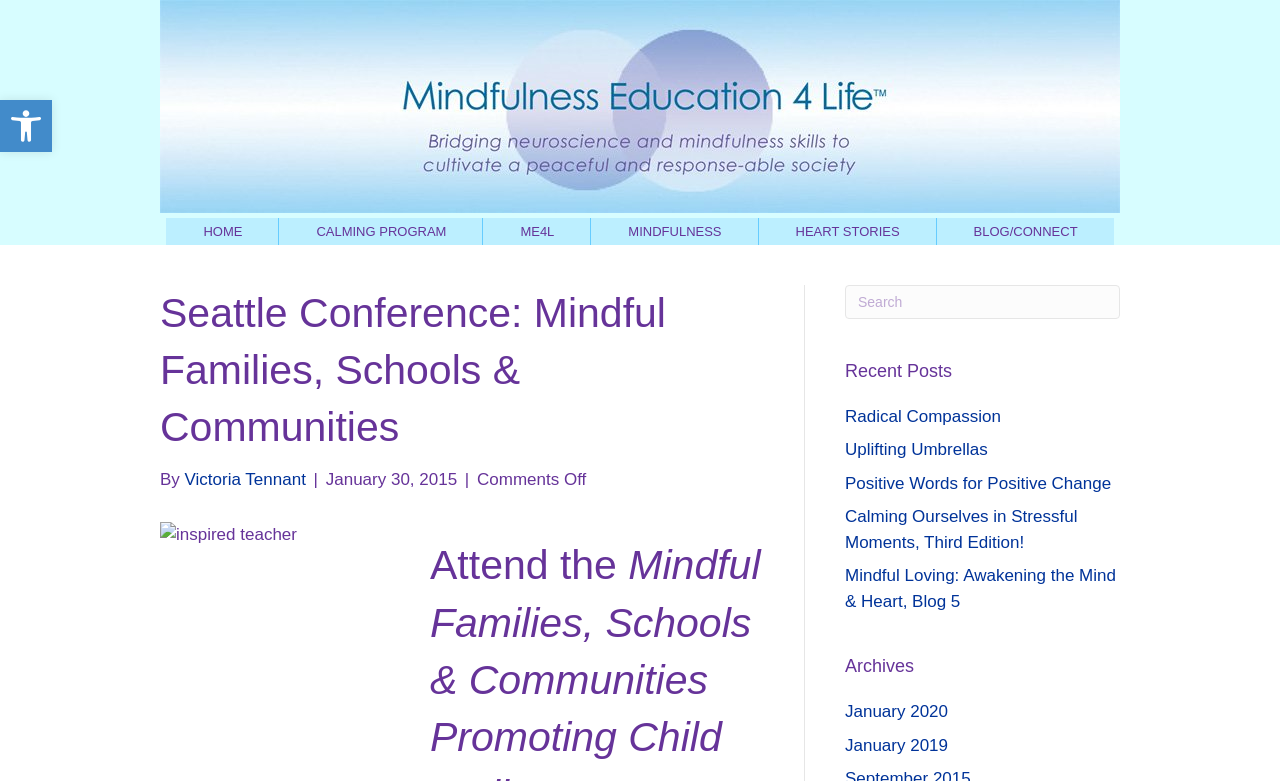Answer the question using only a single word or phrase: 
How many navigation links are there?

5